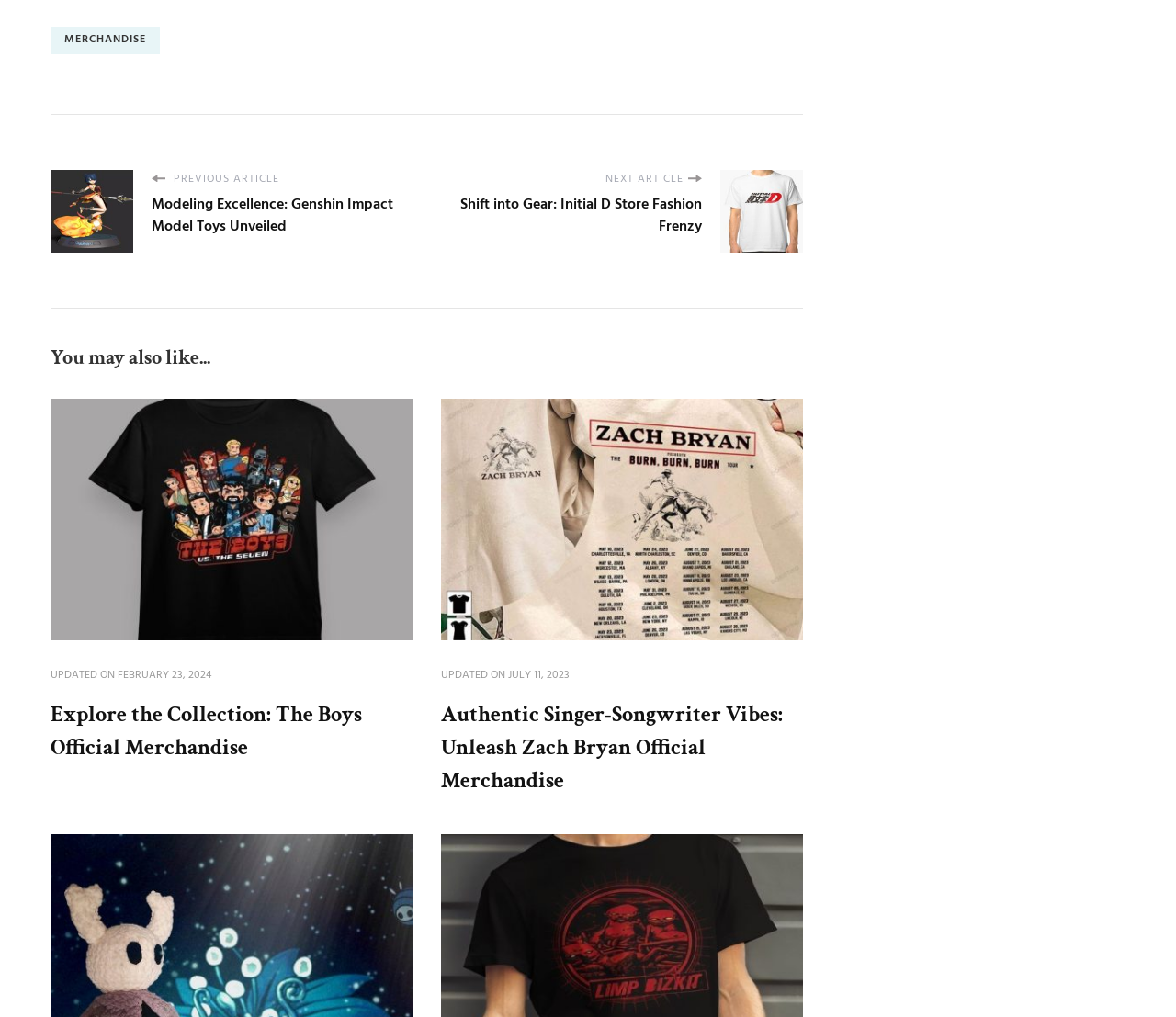Determine the bounding box coordinates of the UI element described below. Use the format (top-left x, top-left y, bottom-right x, bottom-right y) with floating point numbers between 0 and 1: February 23, 2024February 19, 2024

[0.1, 0.657, 0.18, 0.673]